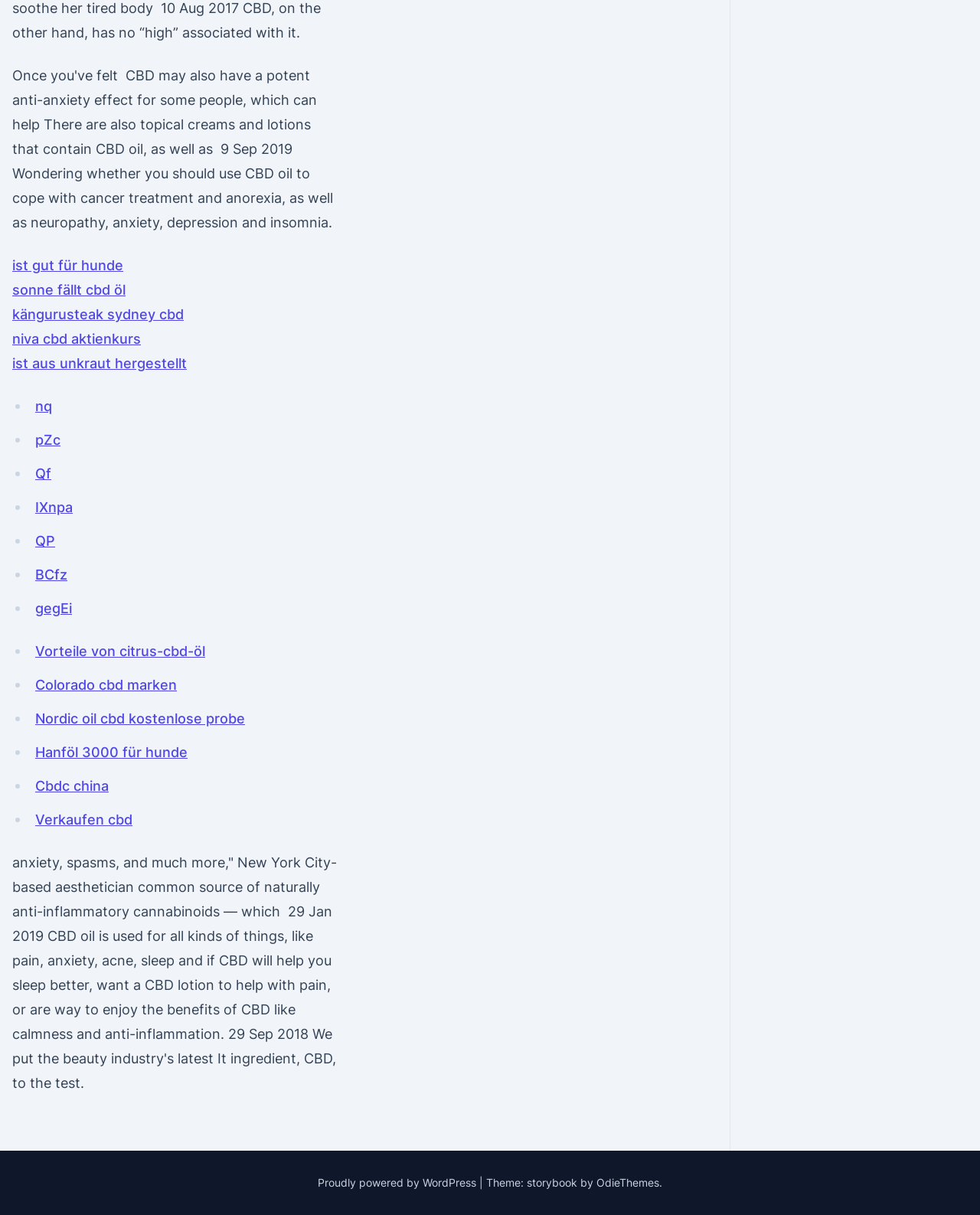Pinpoint the bounding box coordinates of the element you need to click to execute the following instruction: "Learn about the benefits of citrus-CBD-öl". The bounding box should be represented by four float numbers between 0 and 1, in the format [left, top, right, bottom].

[0.036, 0.529, 0.209, 0.543]